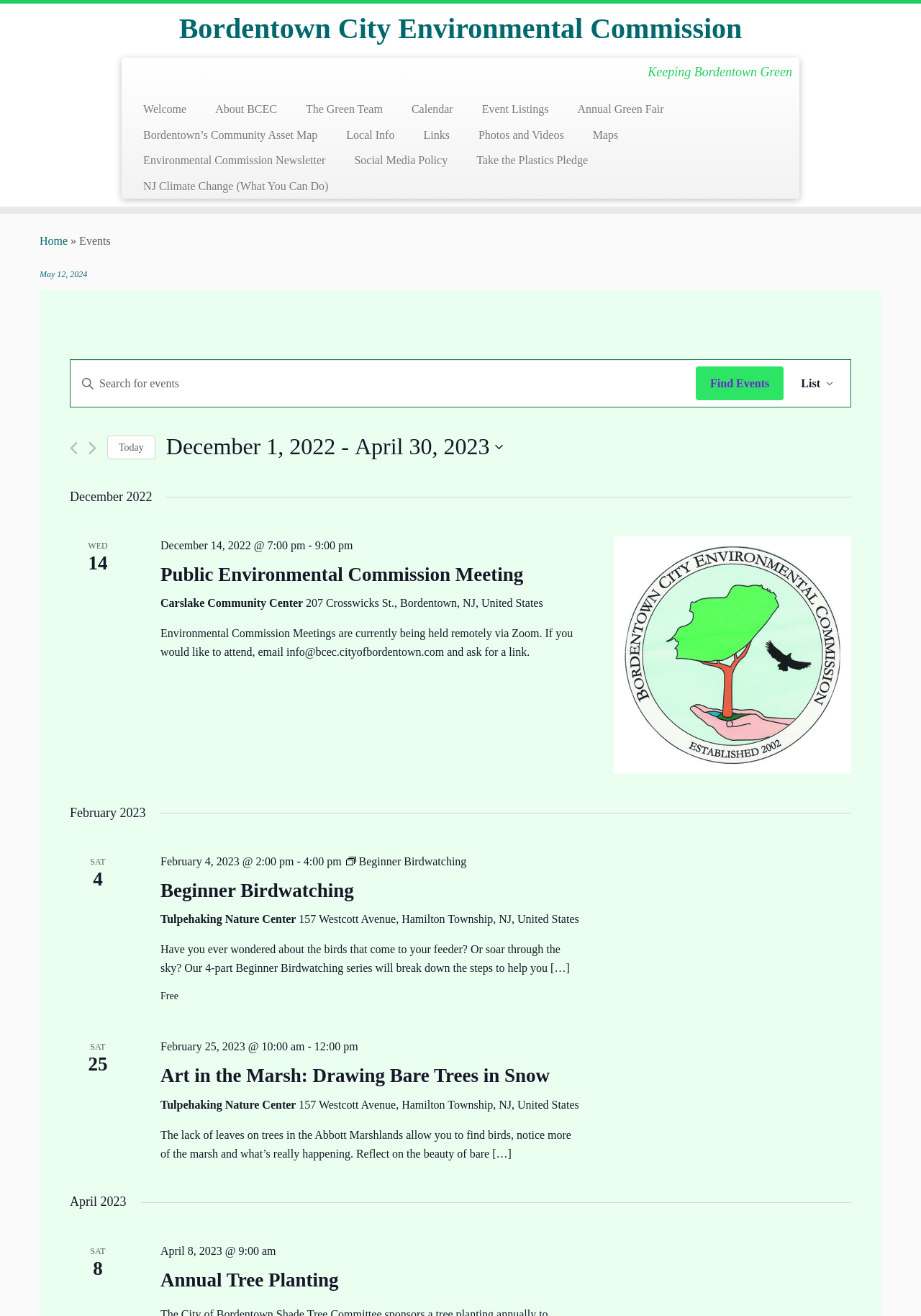Please identify the bounding box coordinates of the region to click in order to complete the given instruction: "Open Instagram". The coordinates should be four float numbers between 0 and 1, i.e., [left, top, right, bottom].

None